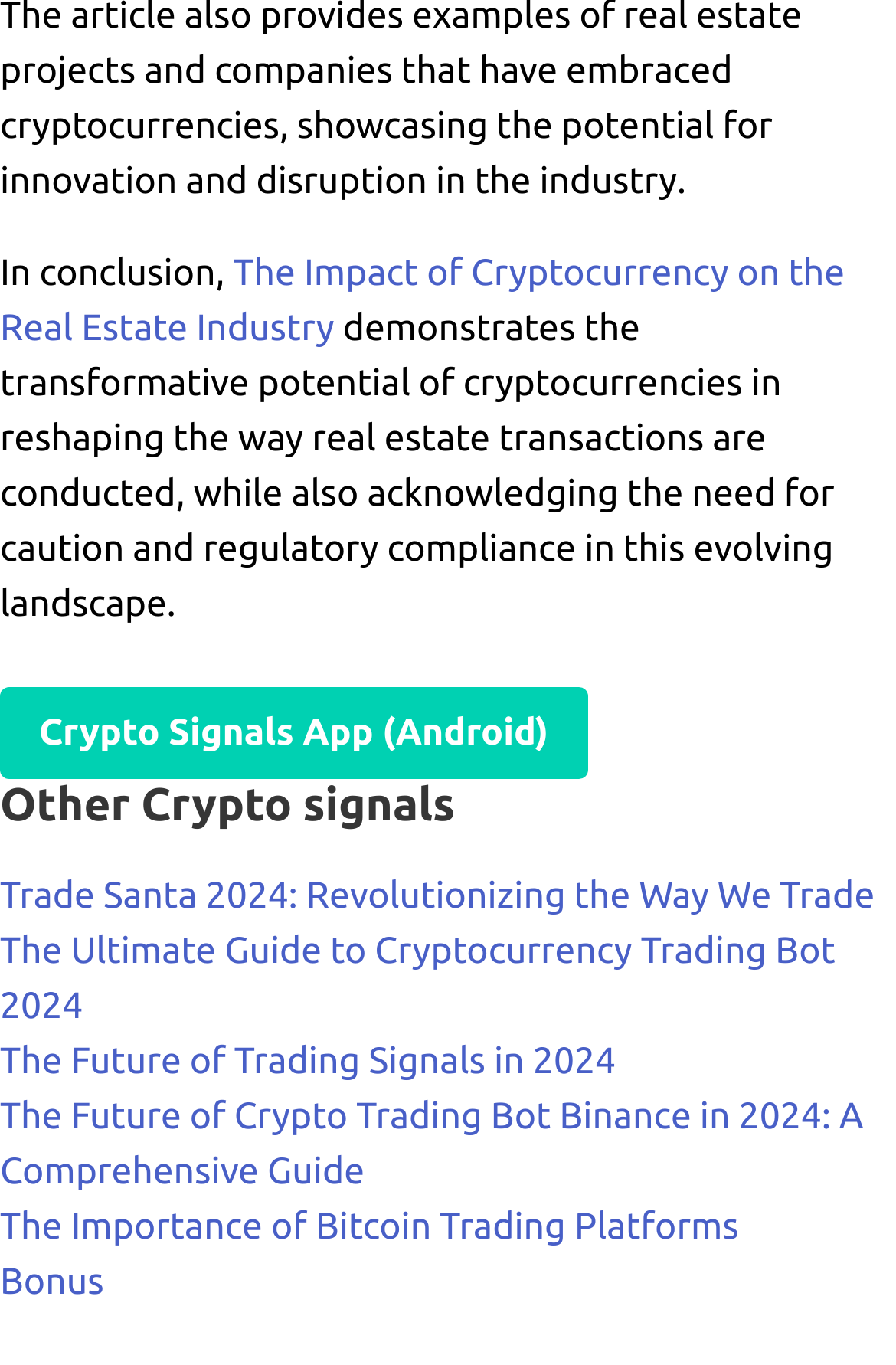Highlight the bounding box coordinates of the element that should be clicked to carry out the following instruction: "Learn about Trade Santa 2024". The coordinates must be given as four float numbers ranging from 0 to 1, i.e., [left, top, right, bottom].

[0.0, 0.641, 0.976, 0.672]